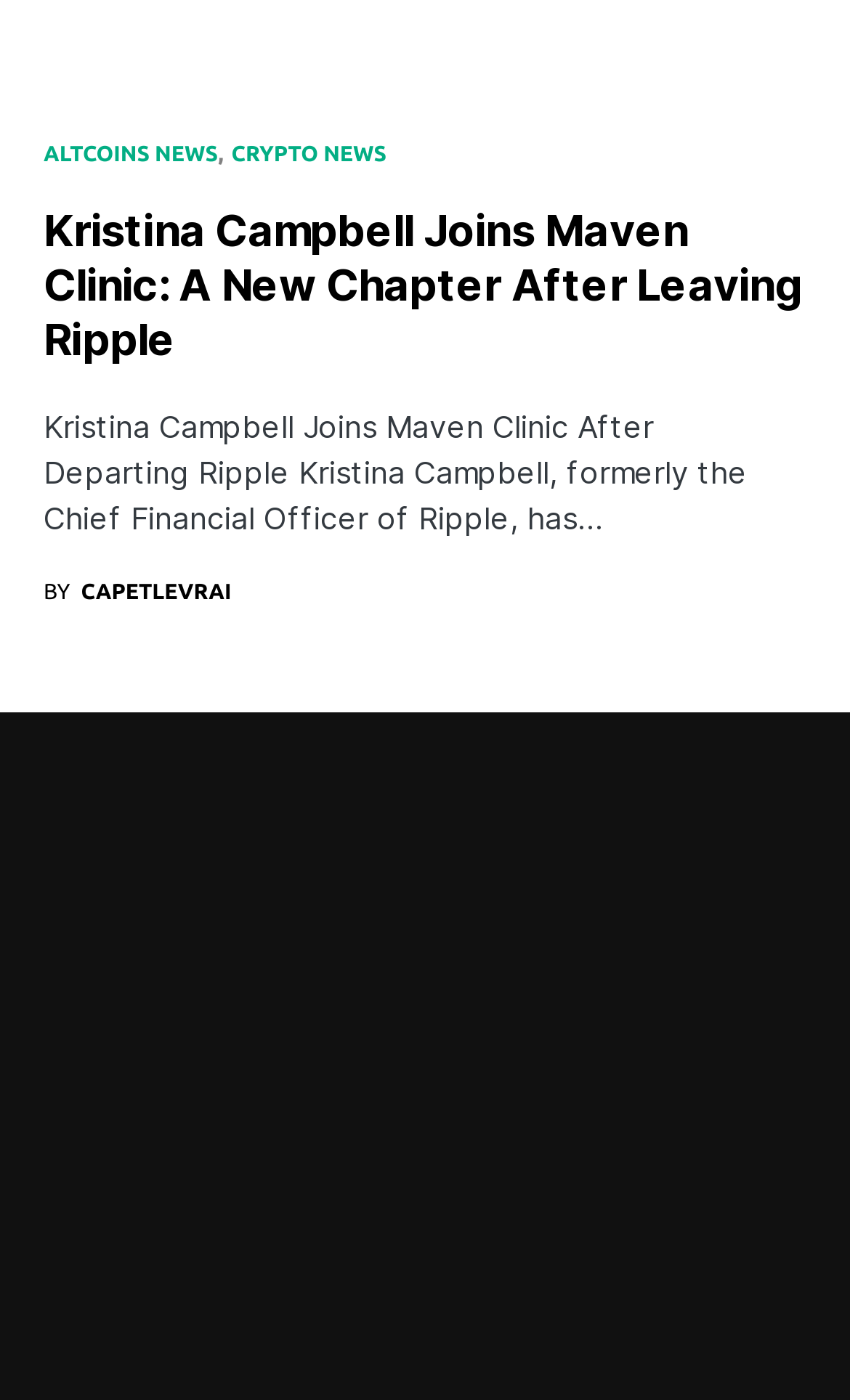How many followers does the Twitter account have?
Please answer the question as detailed as possible.

The webpage has a link to Twitter with a static text '122K' next to it, which indicates the number of followers the Twitter account has.